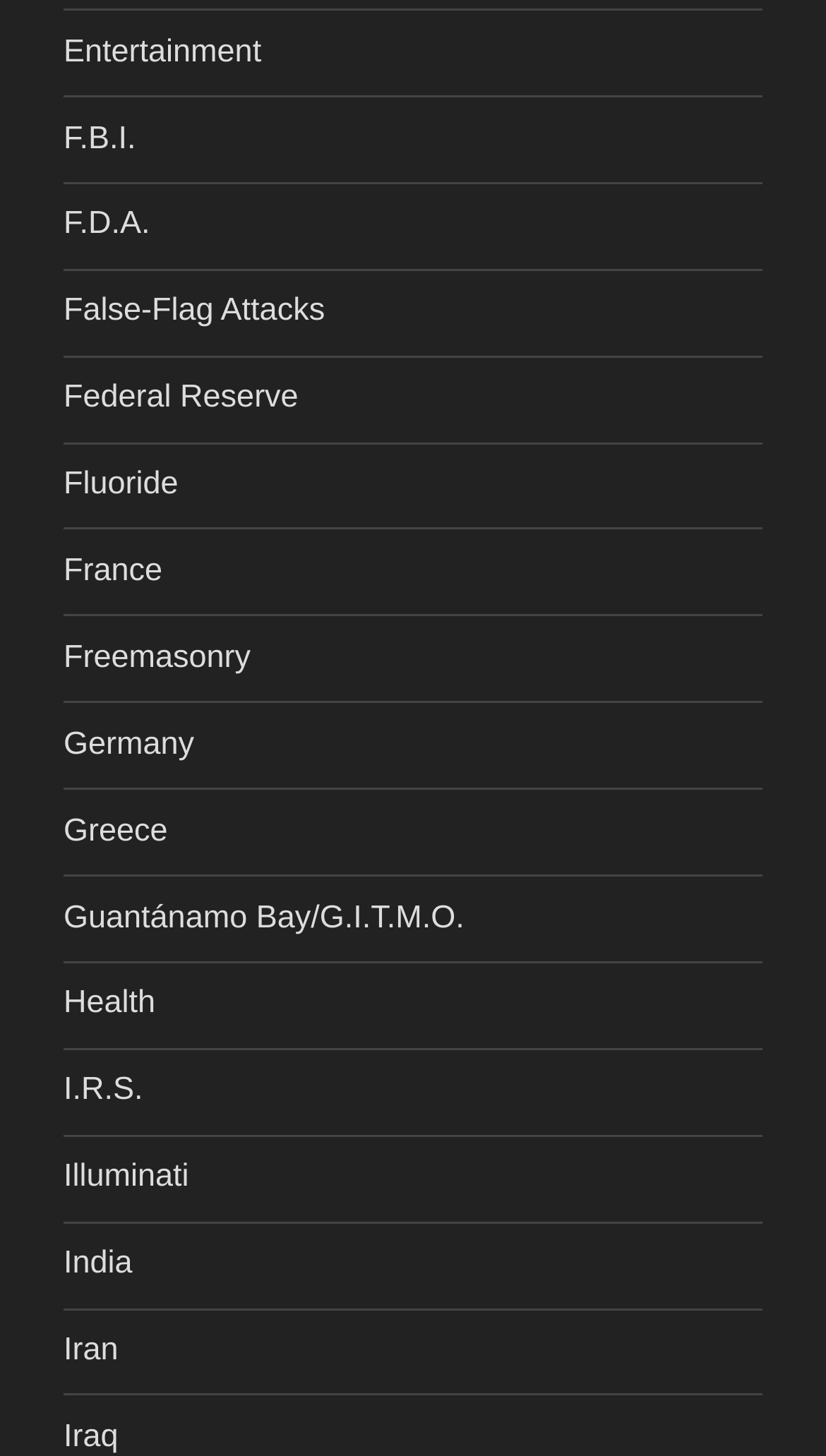Please identify the bounding box coordinates of the element's region that needs to be clicked to fulfill the following instruction: "Learn about Fluoride". The bounding box coordinates should consist of four float numbers between 0 and 1, i.e., [left, top, right, bottom].

[0.077, 0.32, 0.216, 0.345]